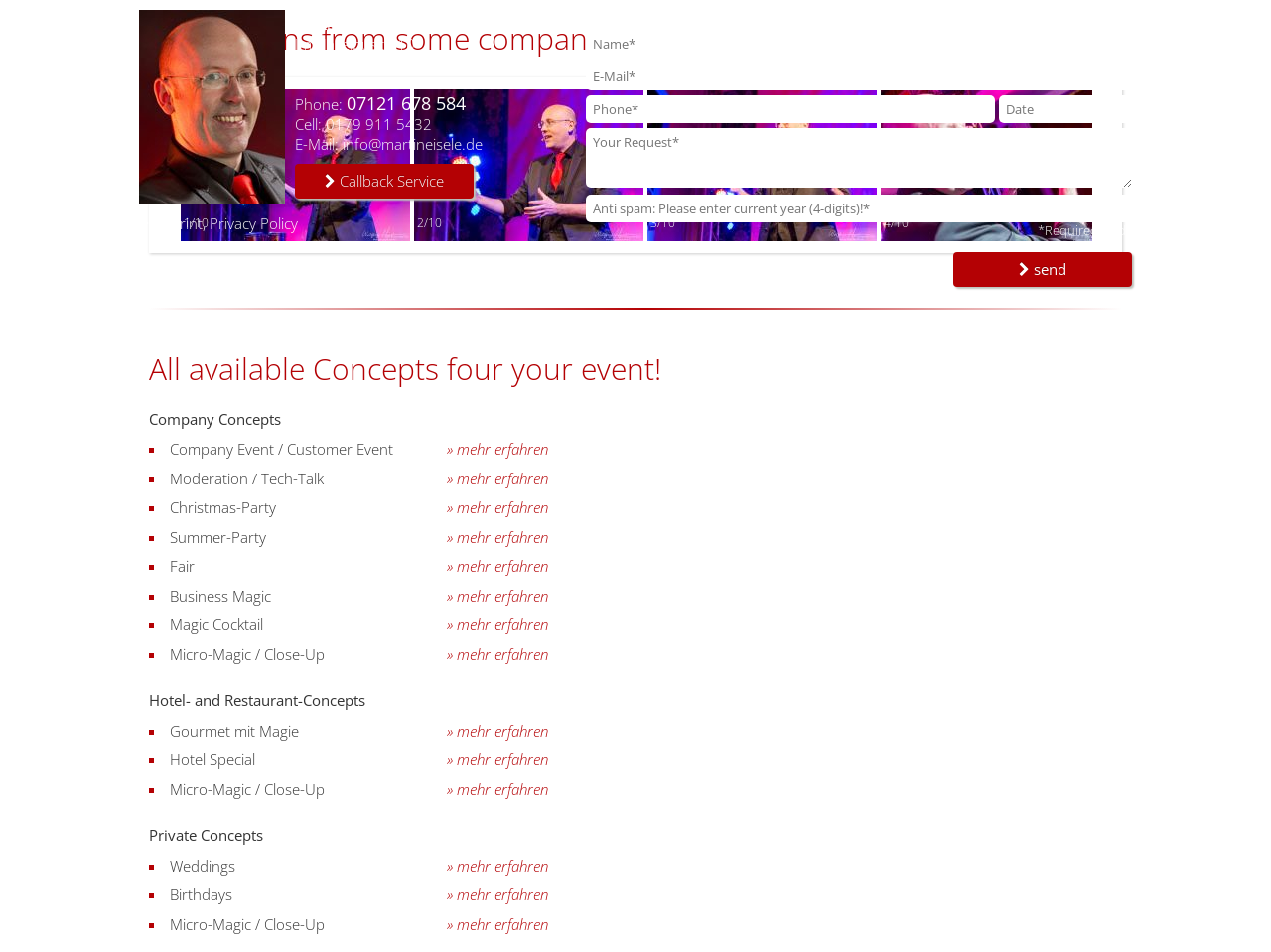Pinpoint the bounding box coordinates of the clickable area needed to execute the instruction: "Learn more about company event concepts". The coordinates should be specified as four float numbers between 0 and 1, i.e., [left, top, right, bottom].

[0.352, 0.462, 0.445, 0.482]